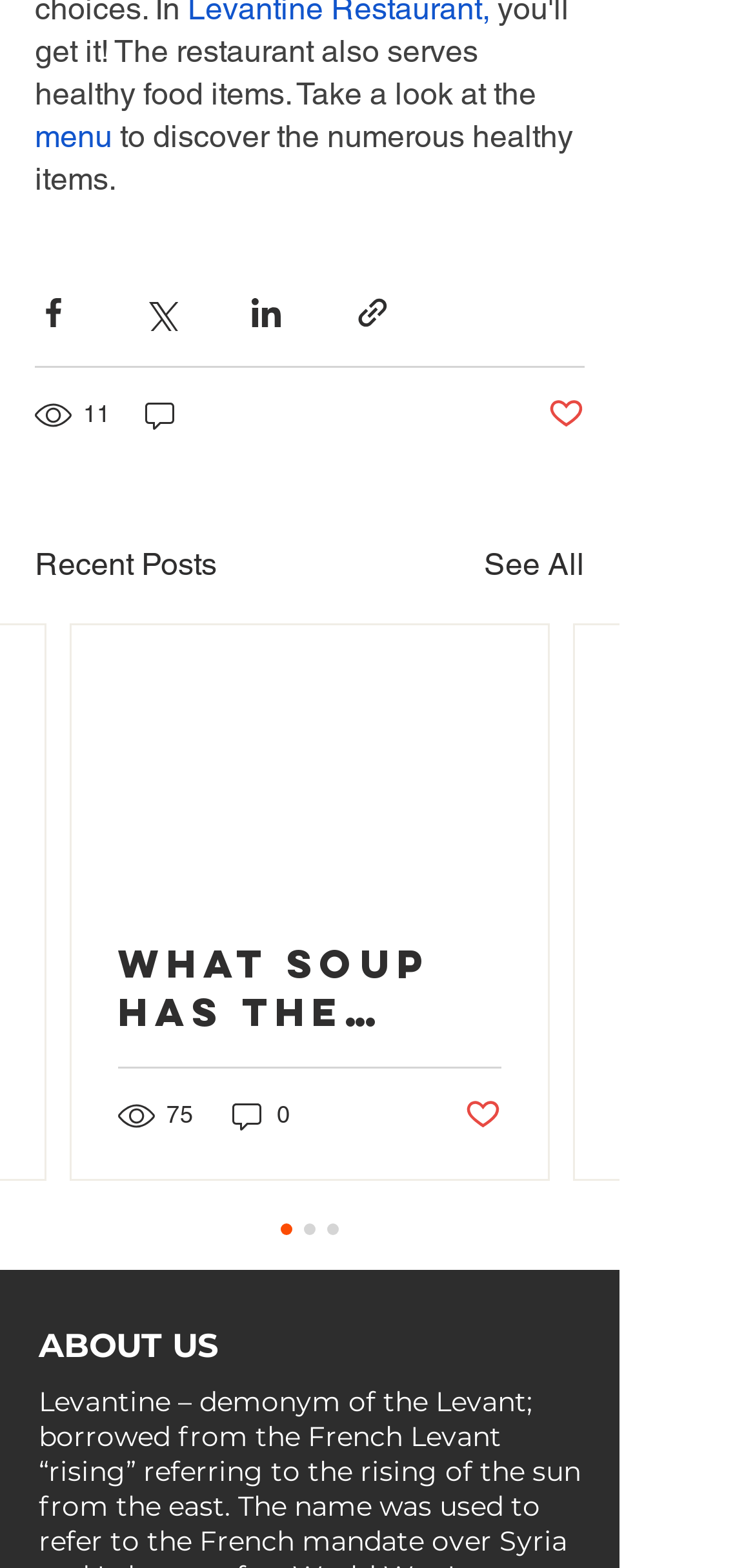What is the title of the first article?
Answer the question with a thorough and detailed explanation.

I looked at the article section and found the title of the first article, which is 'What Soup Has The Most Benefits'.